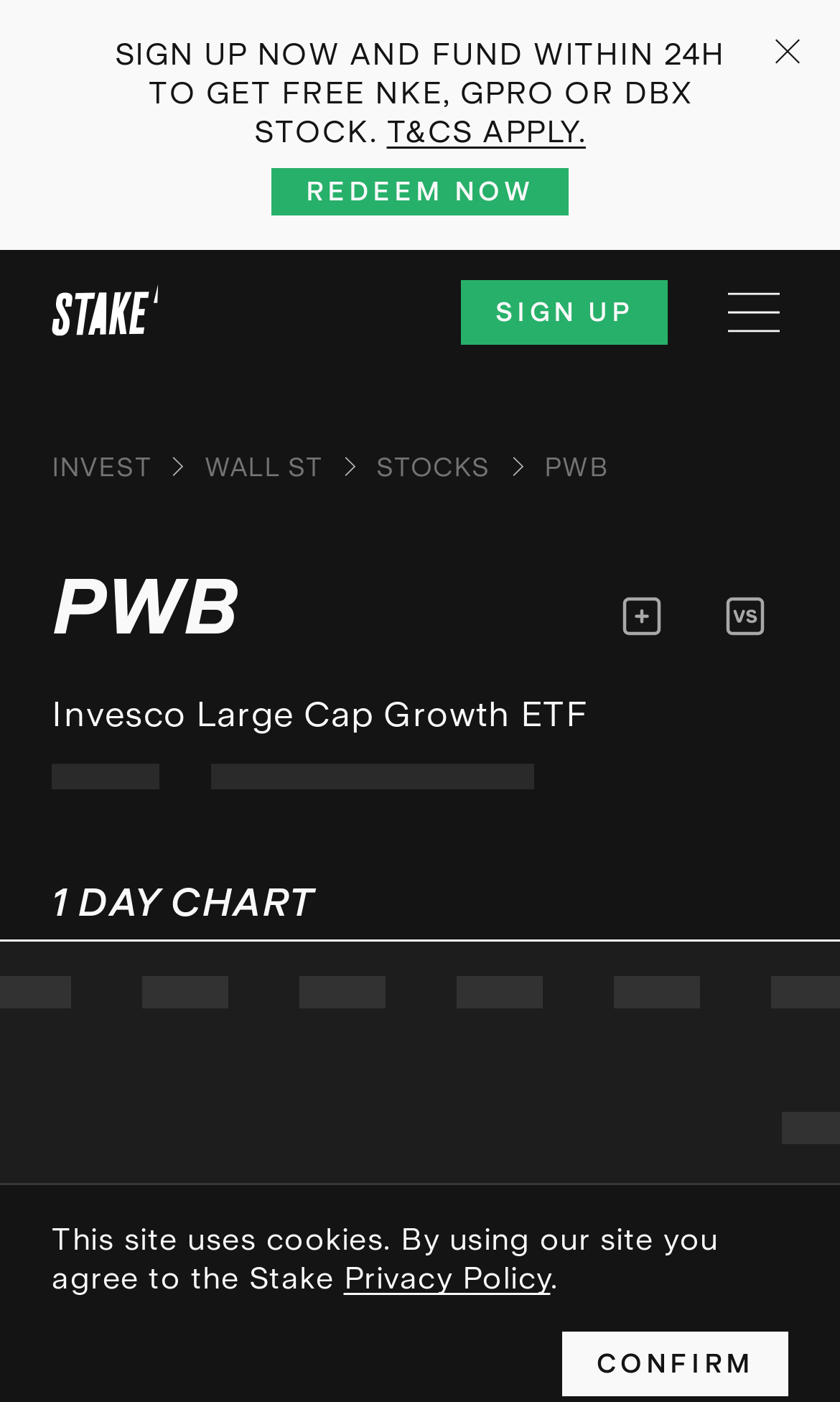Illustrate the webpage with a detailed description.

The webpage is focused on providing information about the Invesco Large Cap Growth ETF (PWB) stock. At the top, there is a prominent call-to-action to "SIGN UP NOW" with a promotional offer to get a free stock. Below this, there is a link to the terms and conditions of this offer.

On the top-right corner, there is a Stake logo, accompanied by a menu button. Below the logo, there is a navigation breadcrumb with links to "INVEST", "WALL ST", "STOCKS", and "PWB", indicating the current page's location within the website's hierarchy.

The main content area is divided into two sections. On the left, there is a heading with the stock ticker "PWB", followed by a brief description of the Invesco Large Cap Growth ETF. Below this, there are two links and a static text displaying the stock's 1-day chart information.

On the right side, there is a prominent button to buy PWB shares. Above this button, there is a link to redeem an offer. At the very bottom of the page, there is a notice about the website's use of cookies, along with a link to the privacy policy and a confirm button.

Throughout the page, there are a total of 5 buttons, 11 links, and 6 static text elements, providing a mix of interactive and informative content.